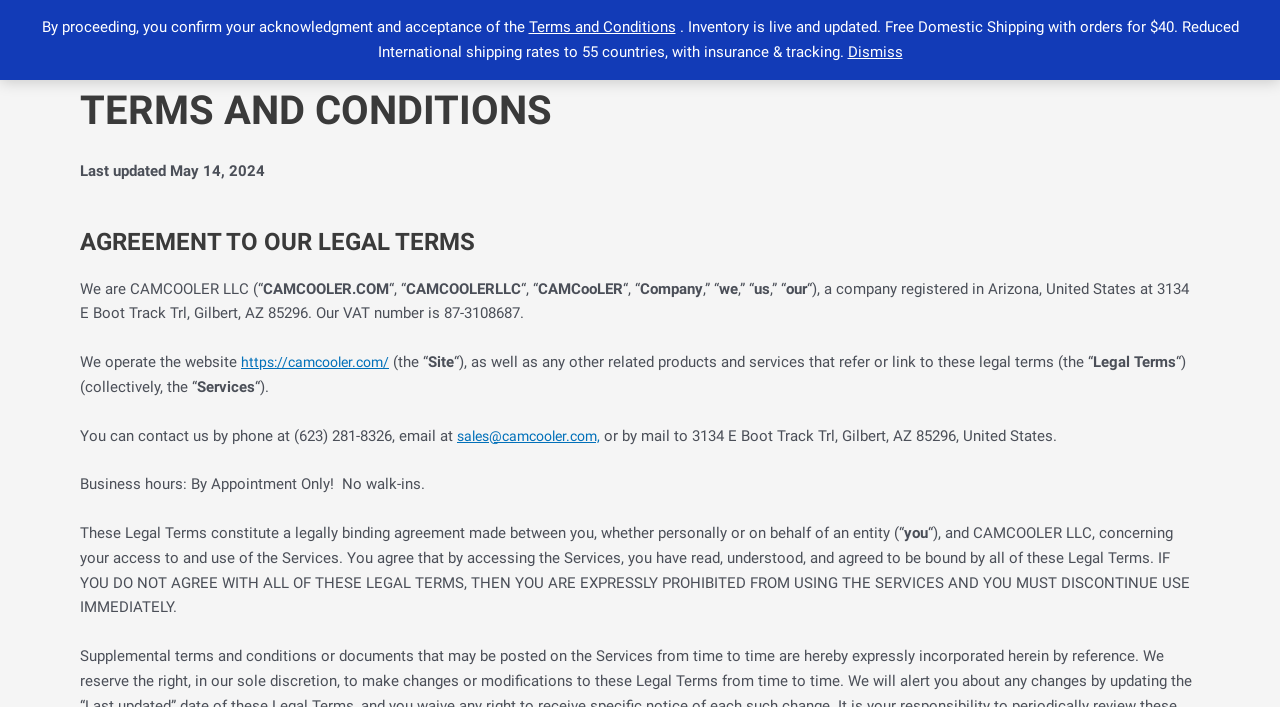Please locate the UI element described by "Make a Donation" and provide its bounding box coordinates.

None